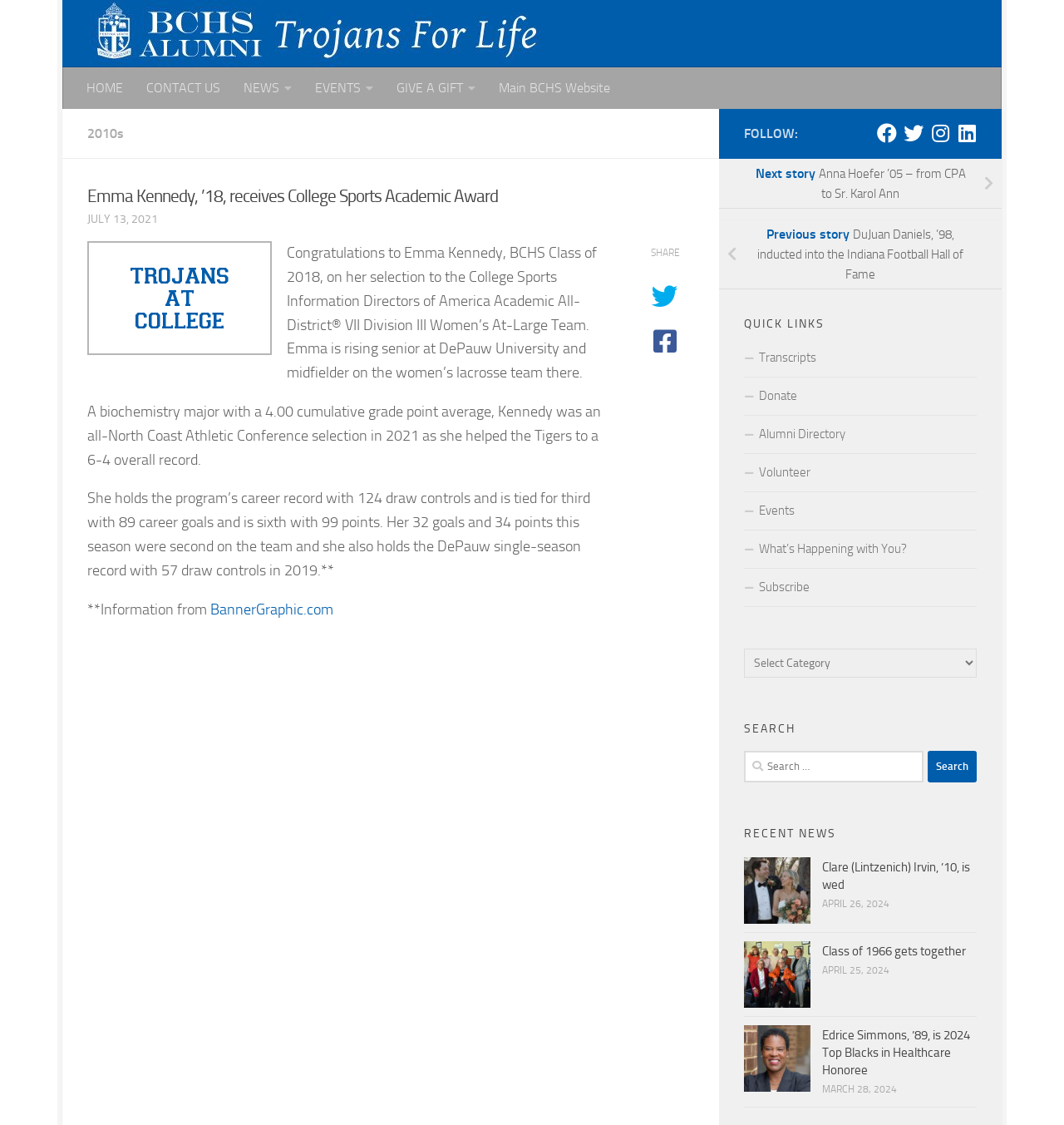What is the record Emma Kennedy holds in the program?
Could you give a comprehensive explanation in response to this question?

According to the webpage, Emma Kennedy holds the program's career record with 124 draw controls, which is a notable achievement in her lacrosse career.